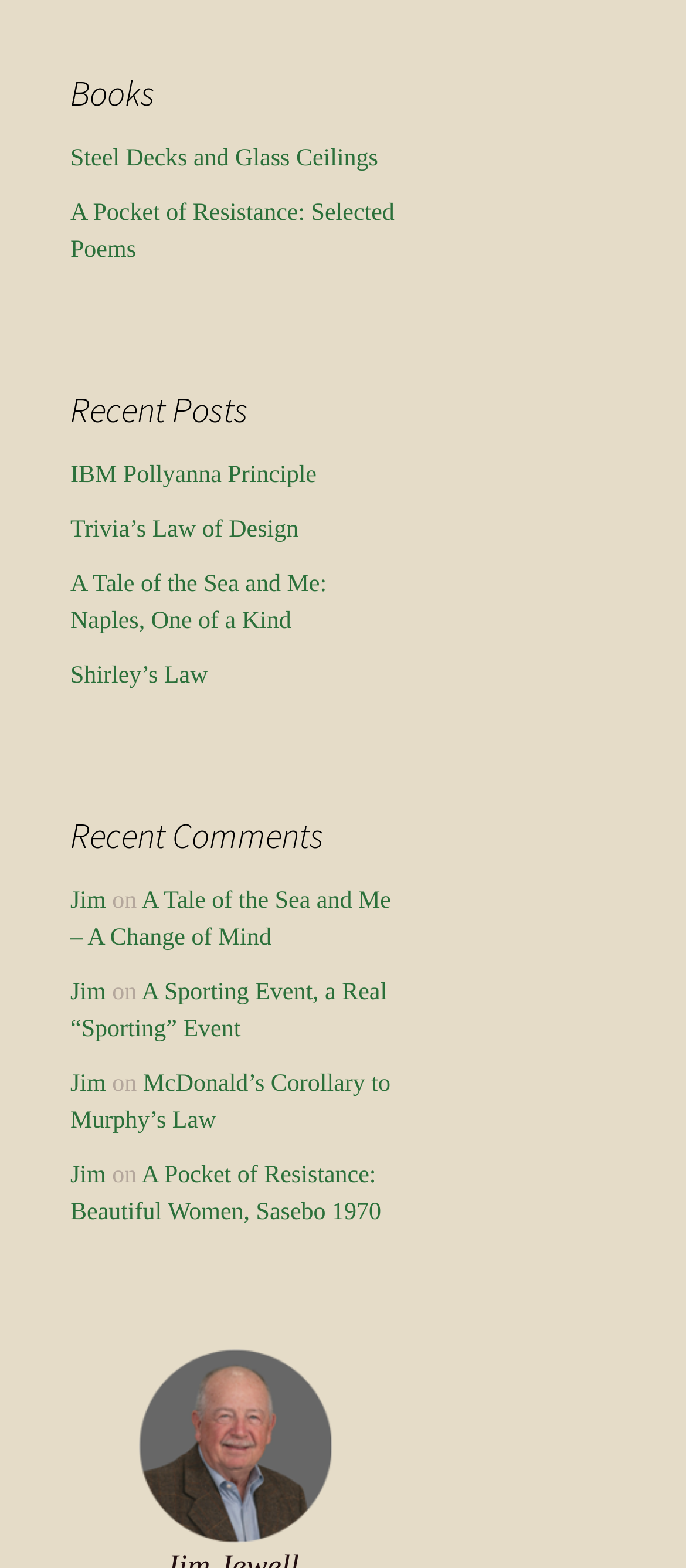Identify the bounding box for the UI element that is described as follows: "Jim".

[0.103, 0.625, 0.154, 0.642]